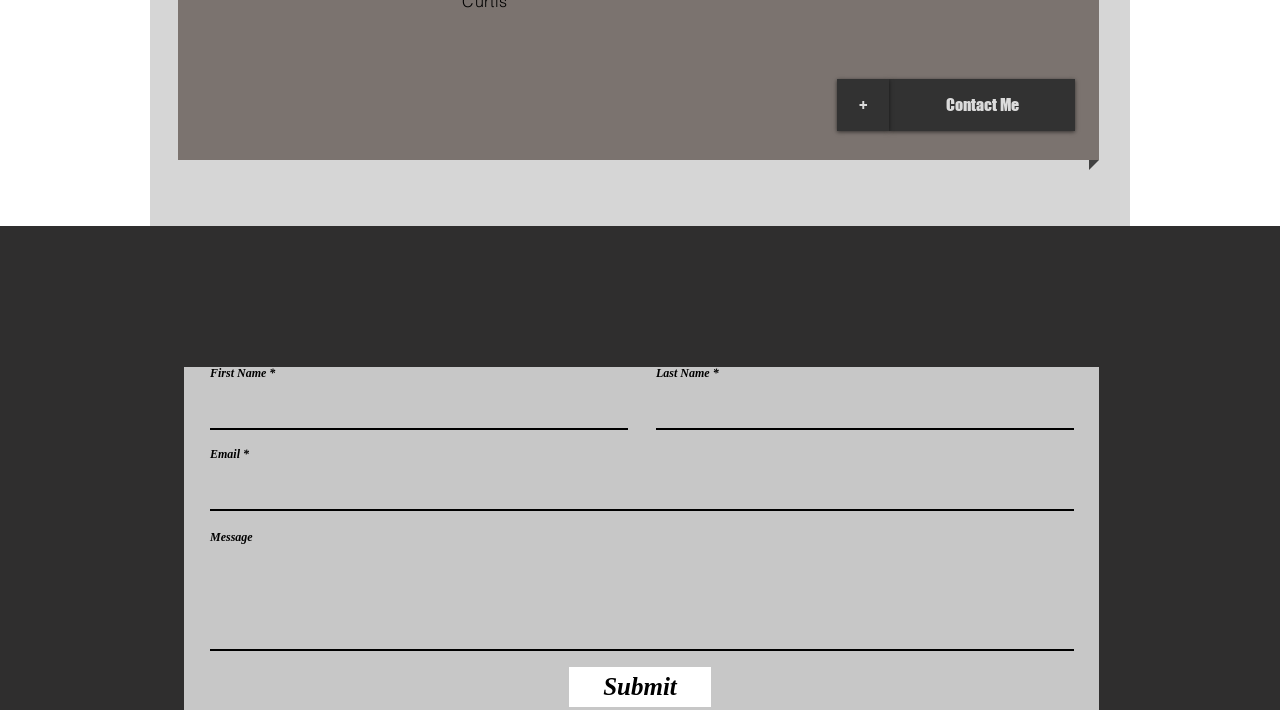What is the position of the 'Submit' button?
We need a detailed and exhaustive answer to the question. Please elaborate.

The 'Submit' button is located at the bottom of the contact form, below the 'Message' text field. Its bounding box coordinates indicate that it is positioned at the bottom of the page.